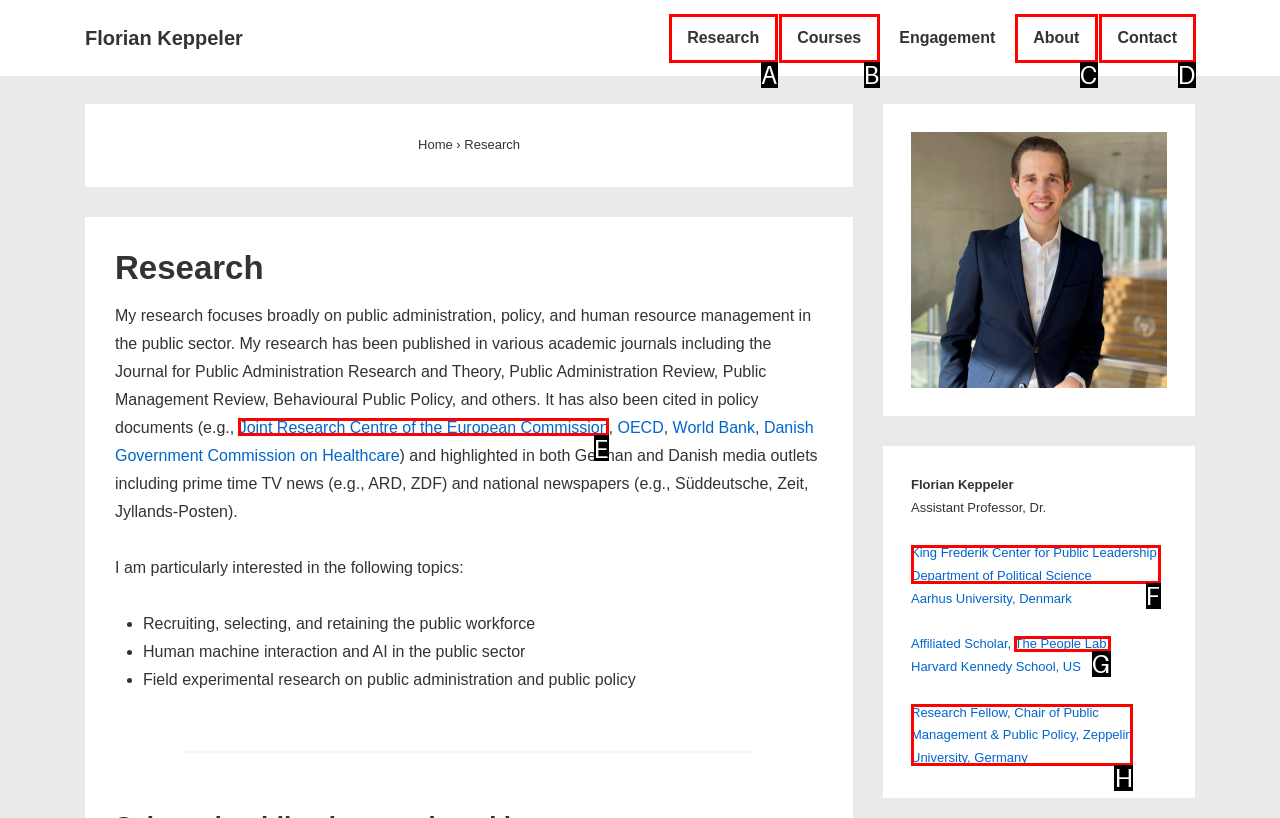Figure out which option to click to perform the following task: Check the link to the Joint Research Centre of the European Commission
Provide the letter of the correct option in your response.

E